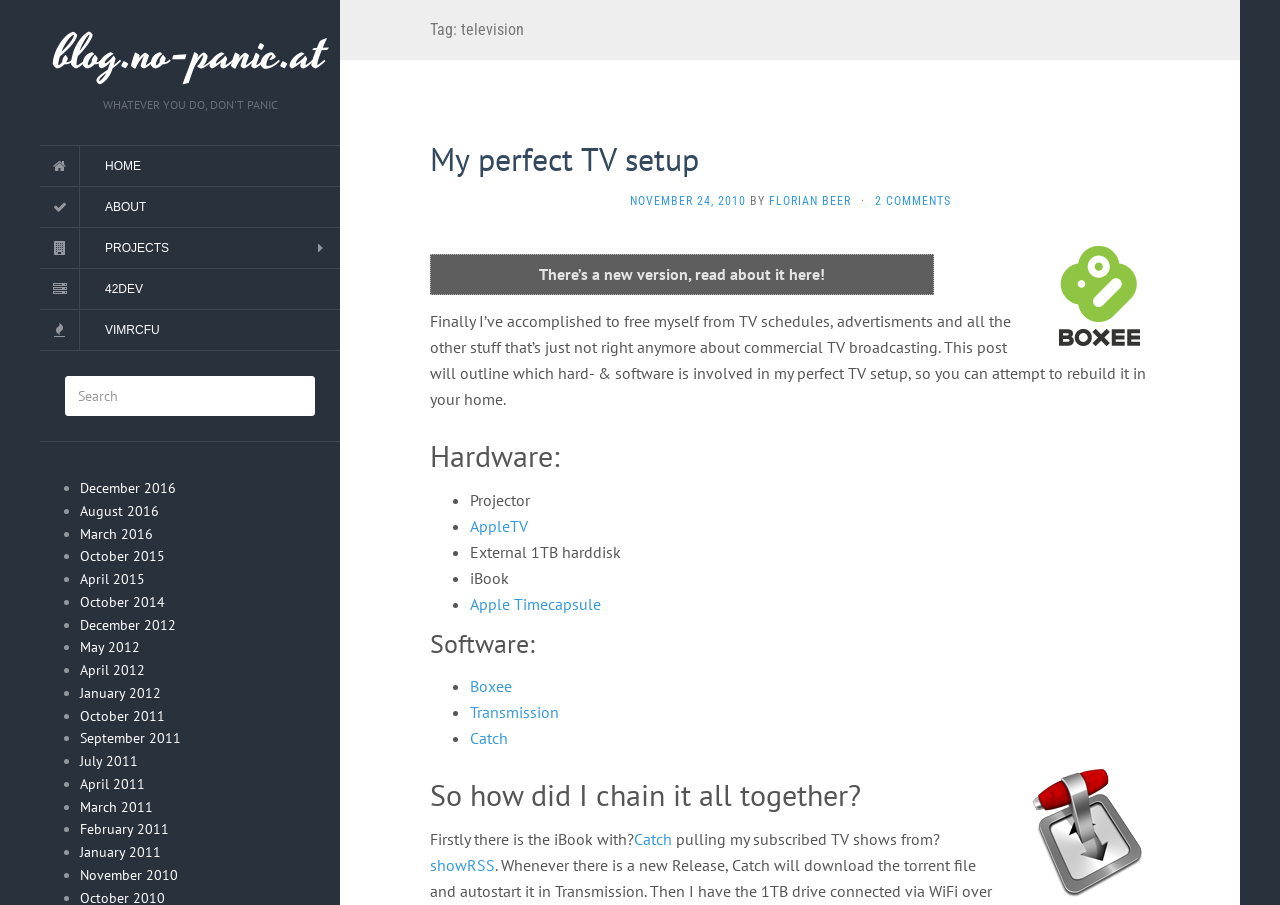What is the author of the post 'My perfect TV setup'?
Kindly answer the question with as much detail as you can.

The author of the post 'My perfect TV setup' can be found in the link element that says 'FLORIAN BEER', which is located below the title of the post.